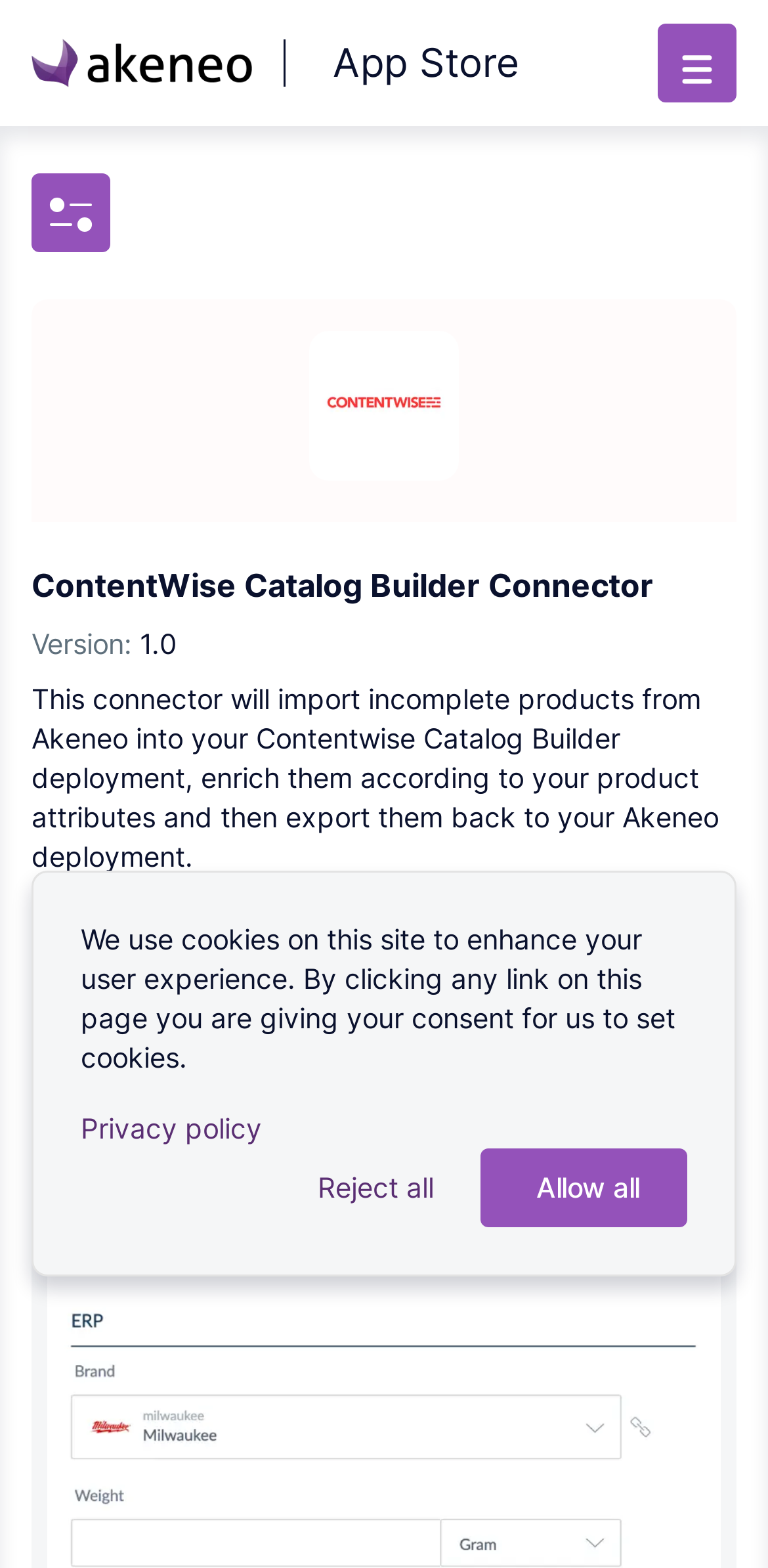Analyze the image and give a detailed response to the question:
What is the purpose of the connector?

I found the answer by reading the static text element that describes the connector's functionality, which says 'This connector will import incomplete products from Akeneo into your Contentwise Catalog Builder deployment, enrich them according to your product attributes and then export them back to your Akeneo deployment.'